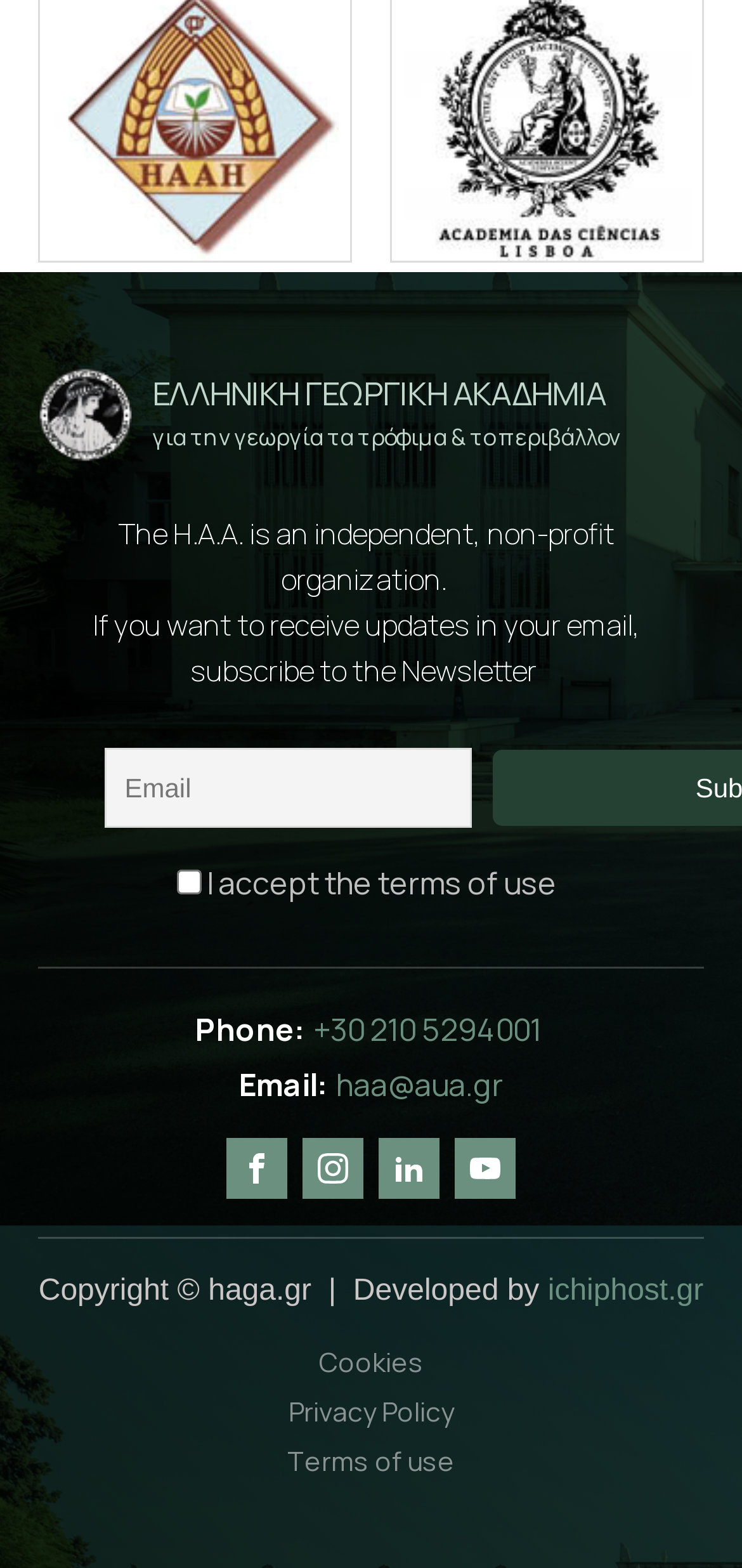What is the purpose of the textbox?
Please give a detailed answer to the question using the information shown in the image.

The textbox is located below the text 'If you want to receive updates in your email, subscribe to the Newsletter'. This suggests that the purpose of the textbox is to input an email address to subscribe to the organization's newsletter.